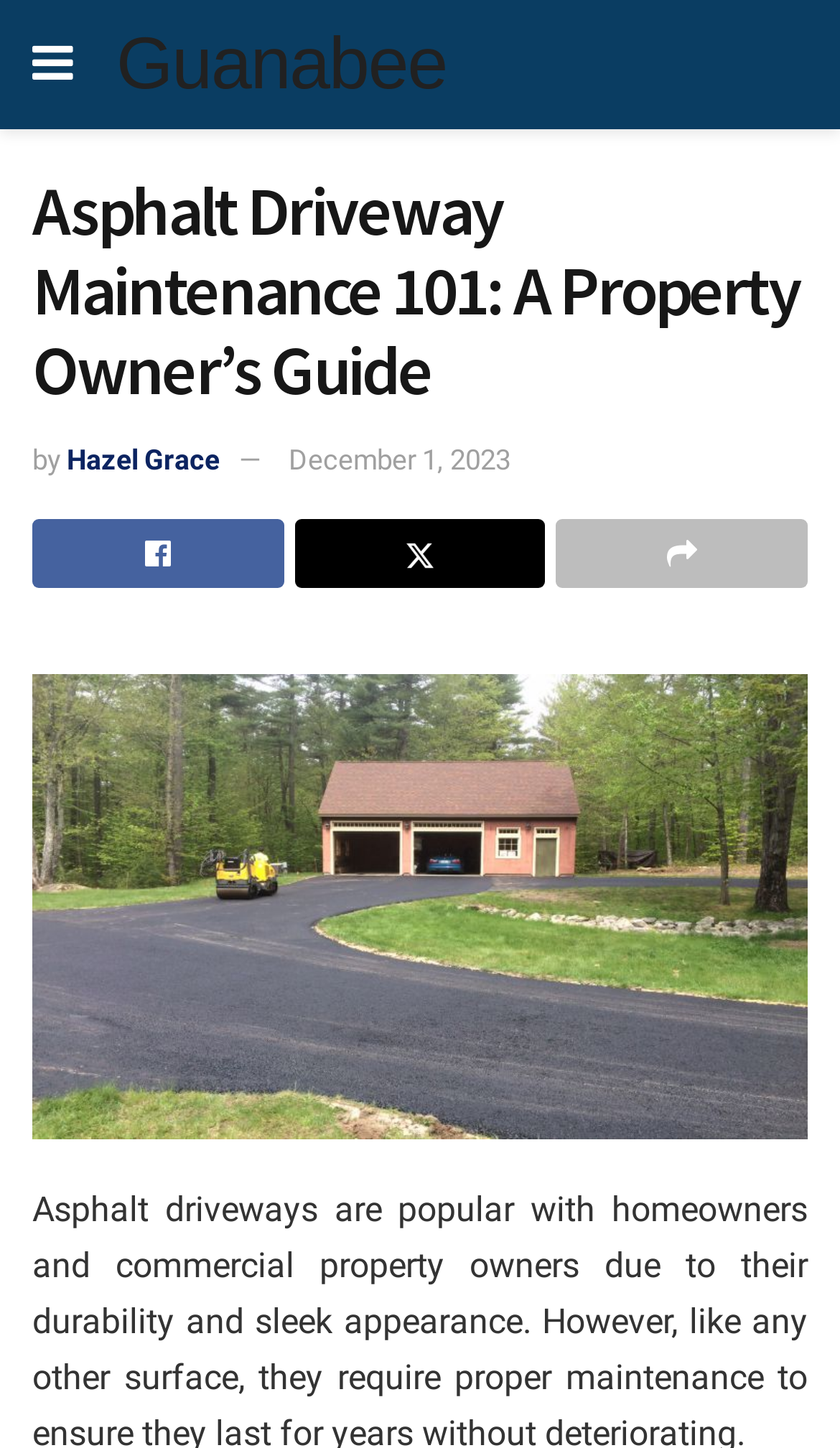What is the website name?
Give a thorough and detailed response to the question.

I found the website name 'Guanabee' on the top of the webpage, which is likely the name of the website or blog.